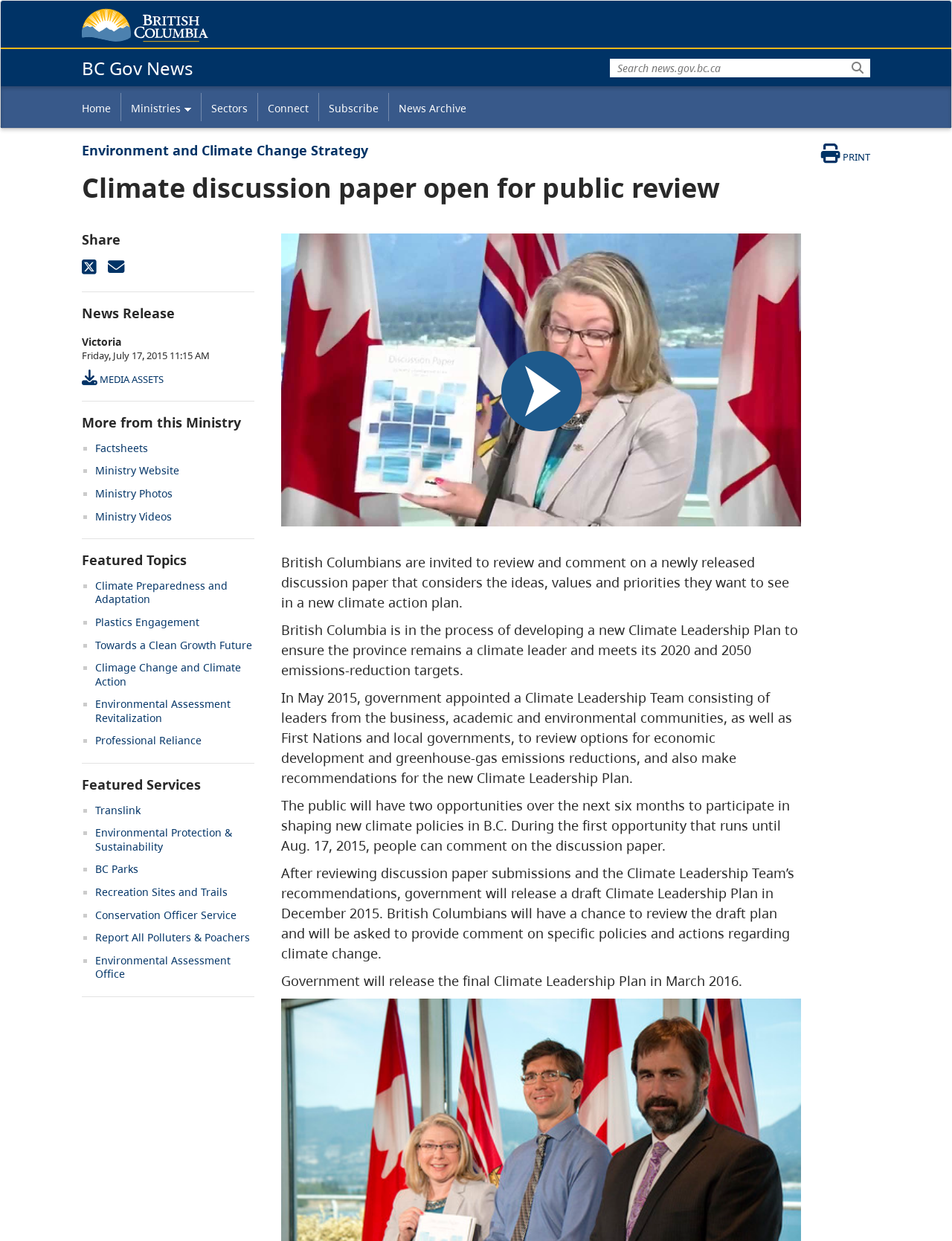Using the information in the image, give a comprehensive answer to the question: 
When will the final Climate Leadership Plan be released?

I determined the answer by reading the static text elements which describe the timeline of the Climate Leadership Plan. The text mentions that 'Government will release the final Climate Leadership Plan in March 2016'.